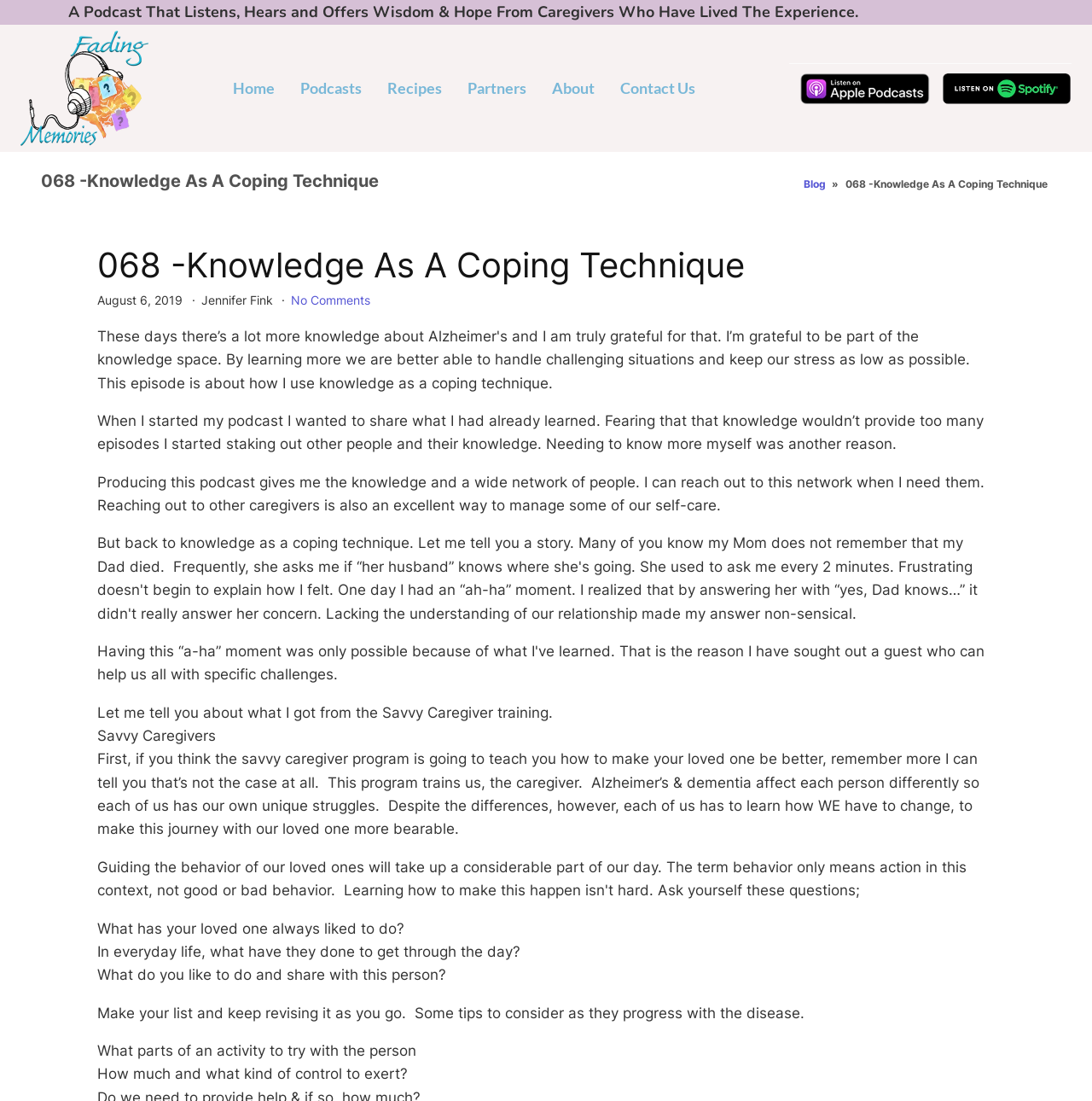What is the name of the caregiver training program mentioned?
Based on the image, please offer an in-depth response to the question.

I determined the answer by examining the StaticText element 'Savvy Caregivers' and identifying the name of the caregiver training program as 'Savvy Caregiver'.